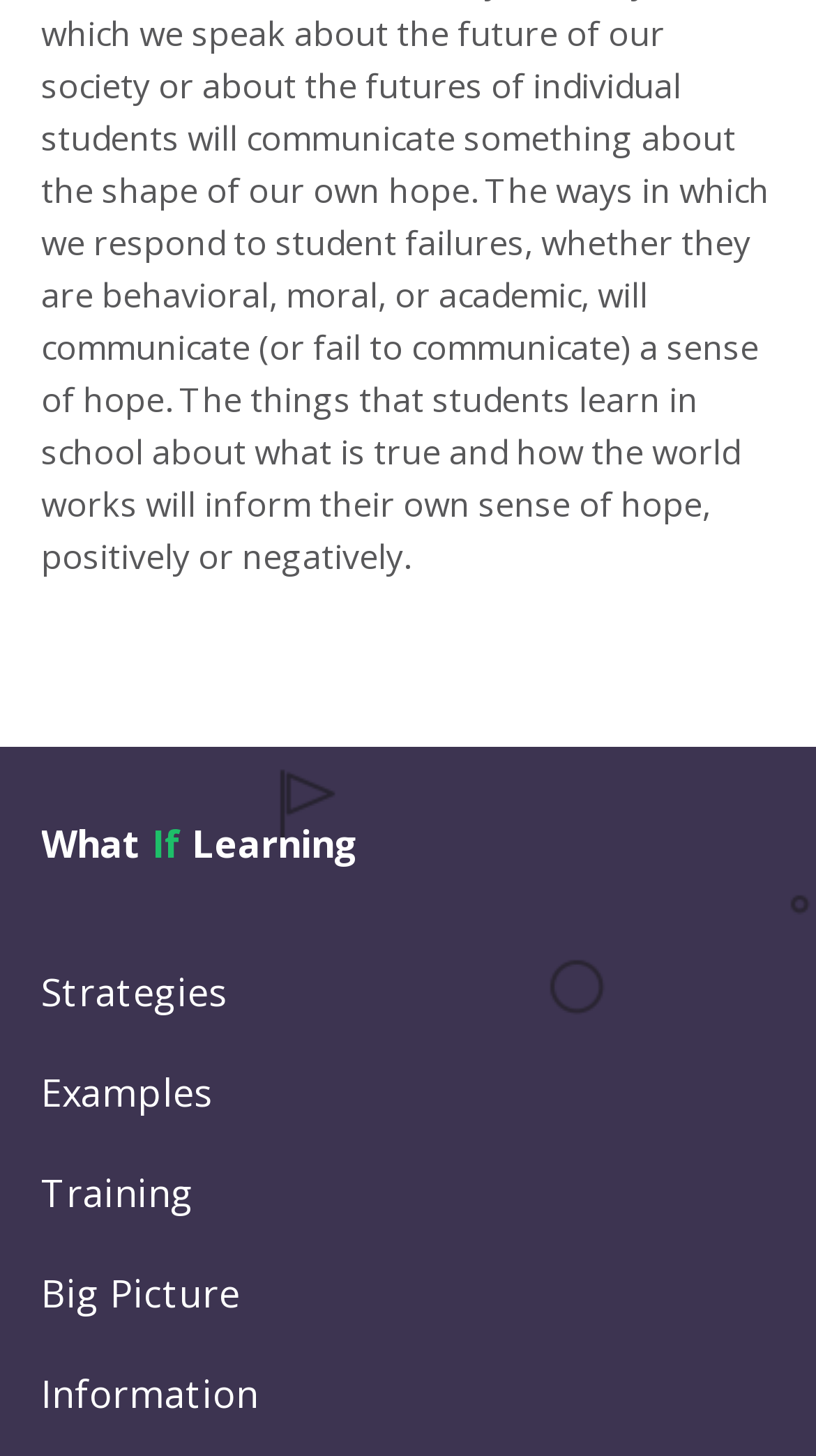Determine the bounding box coordinates (top-left x, top-left y, bottom-right x, bottom-right y) of the UI element described in the following text: Search

None